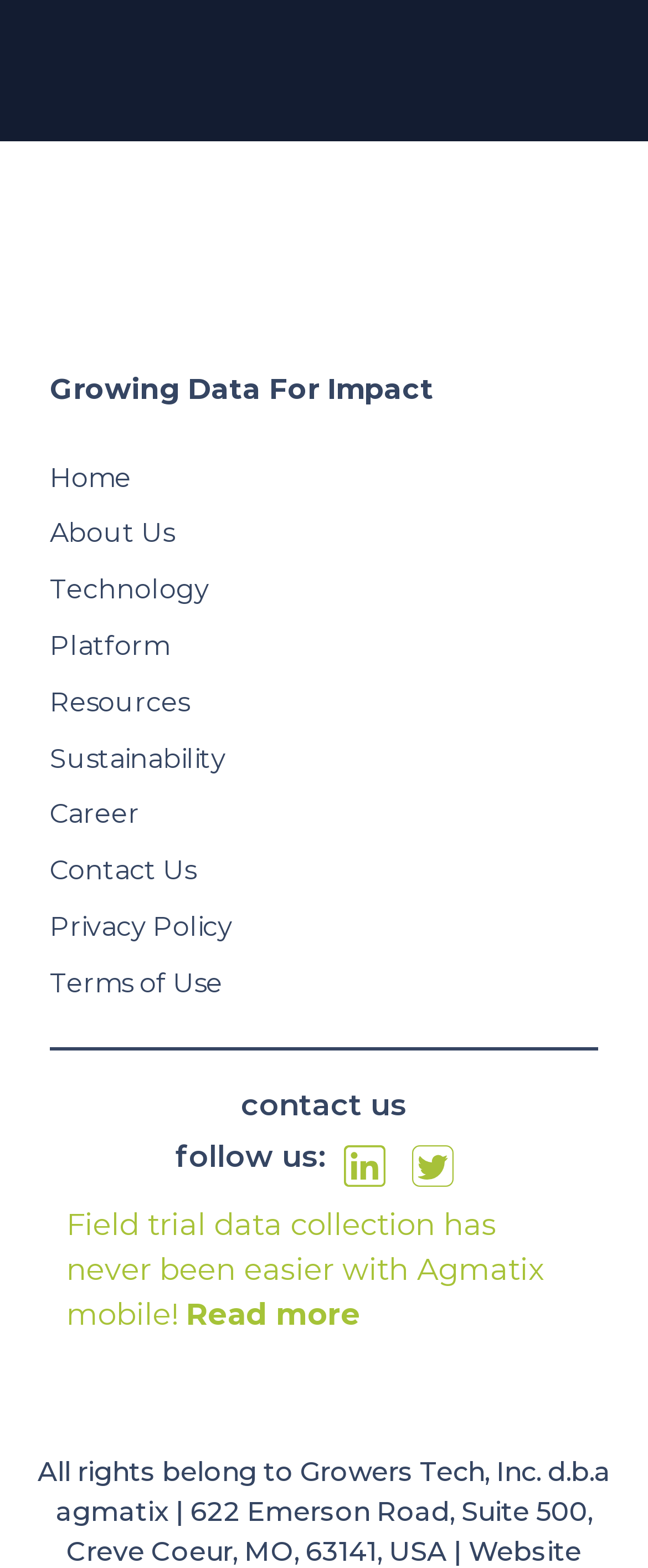What can I do after reading the text about Agmatix mobile?
Please give a well-detailed answer to the question.

After reading the text about Agmatix mobile, I can click on the 'Read more' link to learn more about it.